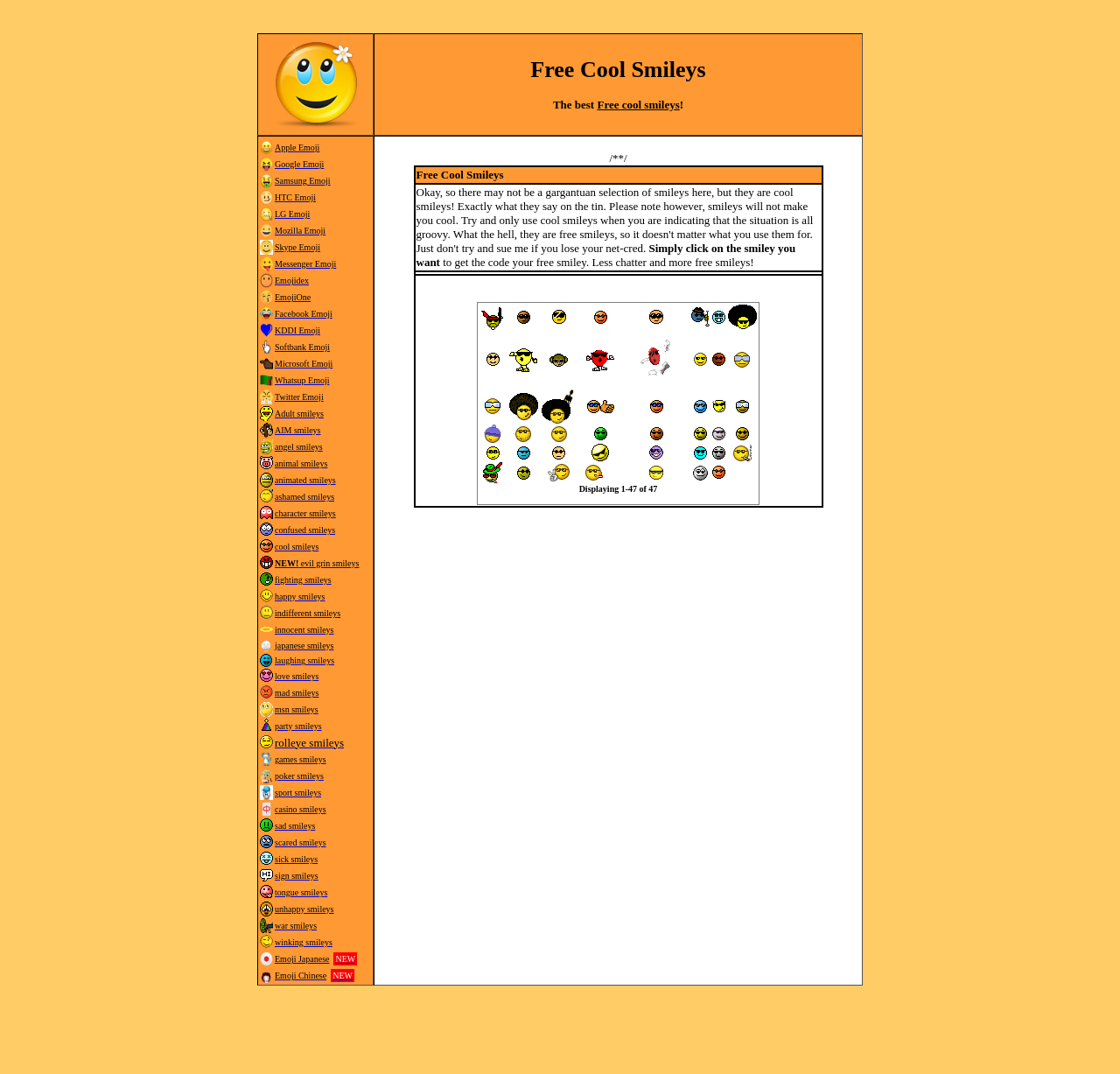What is the last emoji category listed in the table?
Examine the screenshot and reply with a single word or phrase.

Softbank Emoji